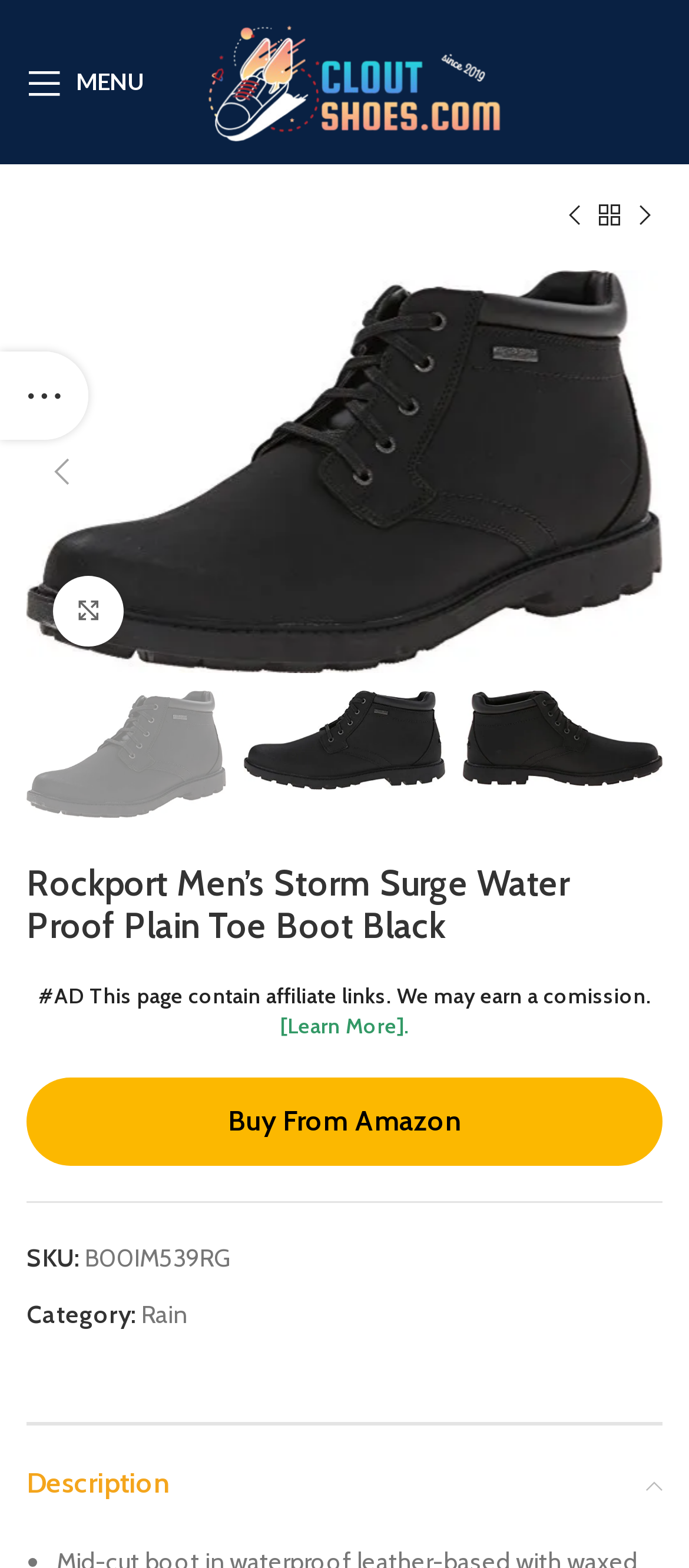Please identify the bounding box coordinates of the clickable element to fulfill the following instruction: "Learn more about affiliate links". The coordinates should be four float numbers between 0 and 1, i.e., [left, top, right, bottom].

[0.406, 0.645, 0.594, 0.662]